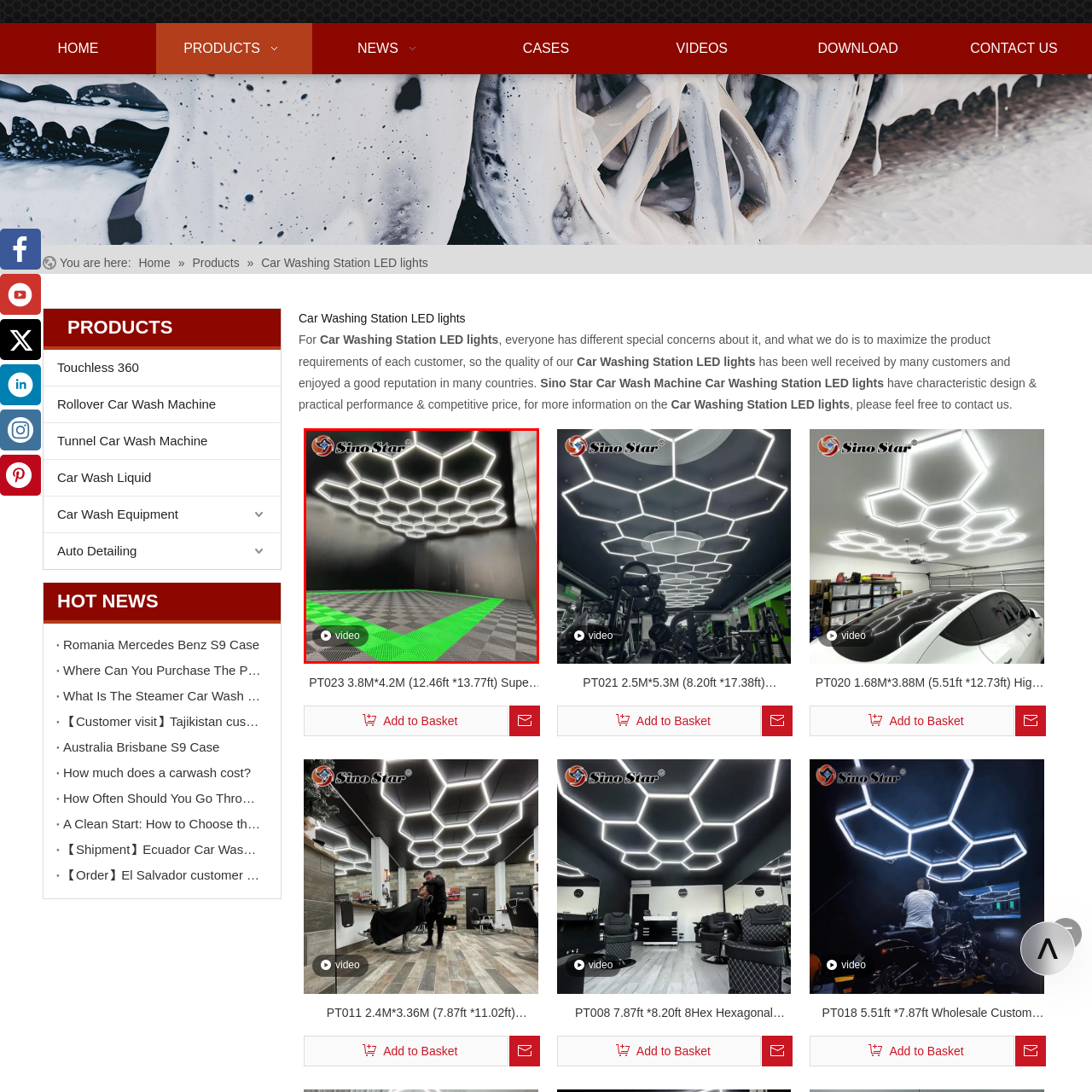Detail the visual elements present in the red-framed section of the image.

The image showcases a modern and stylish interior space illuminated by hexagonal LED lights arranged in a captivating pattern on the ceiling. The vibrant, bright lighting creates a dynamic atmosphere, ideal for various applications. The flooring features a checkered design, enhanced by a striking green highlight that adds an energetic touch to the environment. In the bottom corner, there is an interactive video icon, suggesting that viewers can access a video showcasing the features or use of the space, likely connected to Sino Star, a company known for its innovative lighting solutions. This visually appealing setup exemplifies contemporary design and functionality, perfect for commercial or creative spaces.